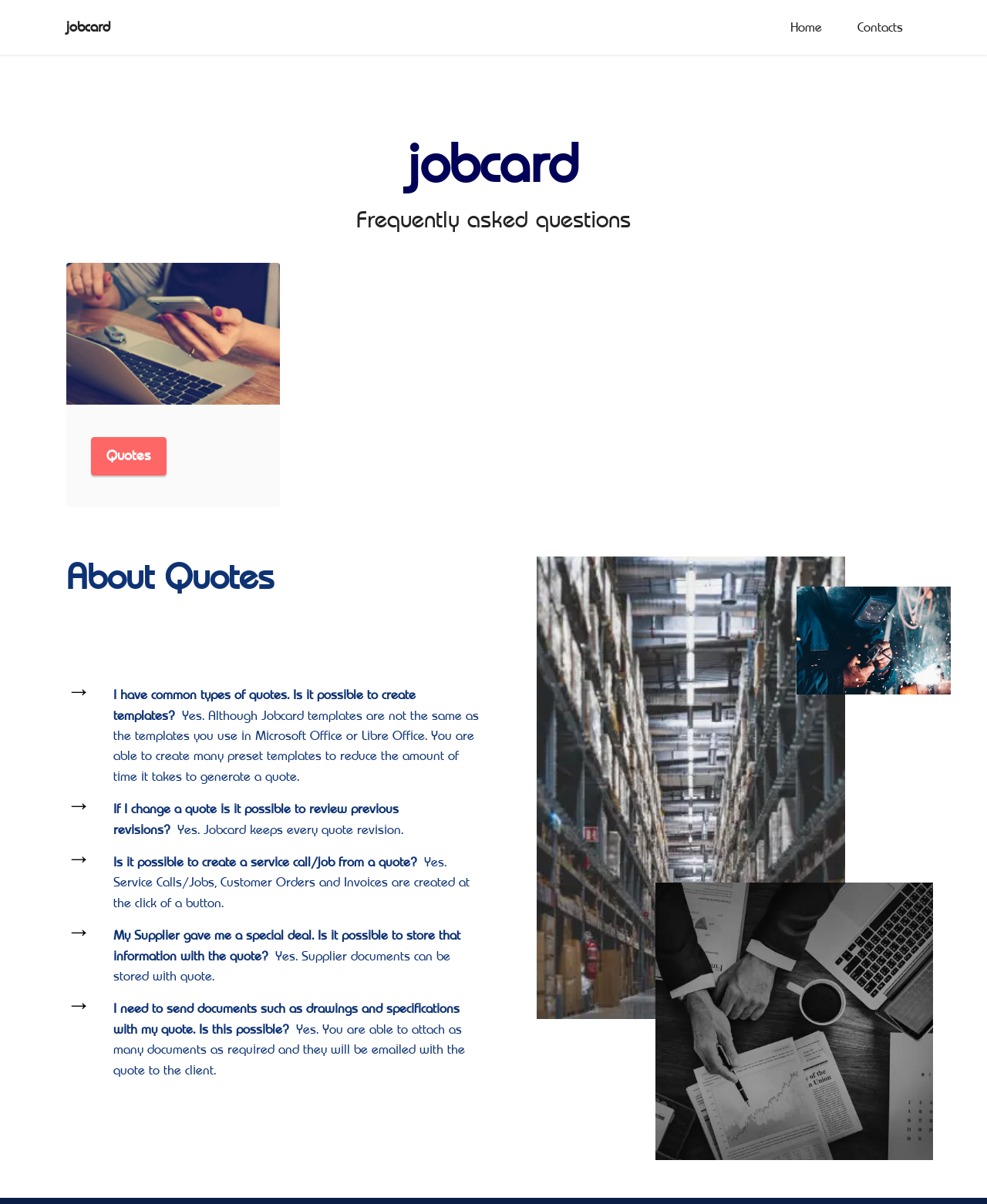Construct a comprehensive caption that outlines the webpage's structure and content.

The webpage is about Jobcard, a platform that offers quotes, jobs, invoices, and more. At the top left, there is a link to "jobcard" and a heading that reads "jobcard". To the right of these elements, there are links to "Home" and "Contacts". Below the "jobcard" heading, there is a larger heading that reads "Frequently asked questions".

The FAQ section is divided into several questions and answers. The first question is "I have common types of quotes. Is it possible to create templates?" and the answer is "Yes. Although Jobcard templates are not the same as the templates you use in Microsoft Office or Libre Office. You are able to create many preset templates to reduce the amount of time it takes to generate a quote." This question and answer pair is located near the top of the page, with the question on the left and the answer to its right.

Below this, there are several more question and answer pairs, each with a similar layout. The questions include "If I change a quote is it possible to review previous revisions?", "Is it possible to create a service call/job from a quote?", "My Supplier gave me a special deal. Is it possible to store that information with the quote?", and "I need to send documents such as drawings and specifications with my quote. Is this possible?". The answers to these questions provide more information about Jobcard's features and capabilities.

On the left side of the page, there is a link to "Quotes" and a heading that reads "About Quotes". This section appears to be related to the FAQ section, but provides more general information about quotes on Jobcard.

There are no images on the page, and the overall content is focused on providing information about Jobcard's features and answering common questions about the platform.